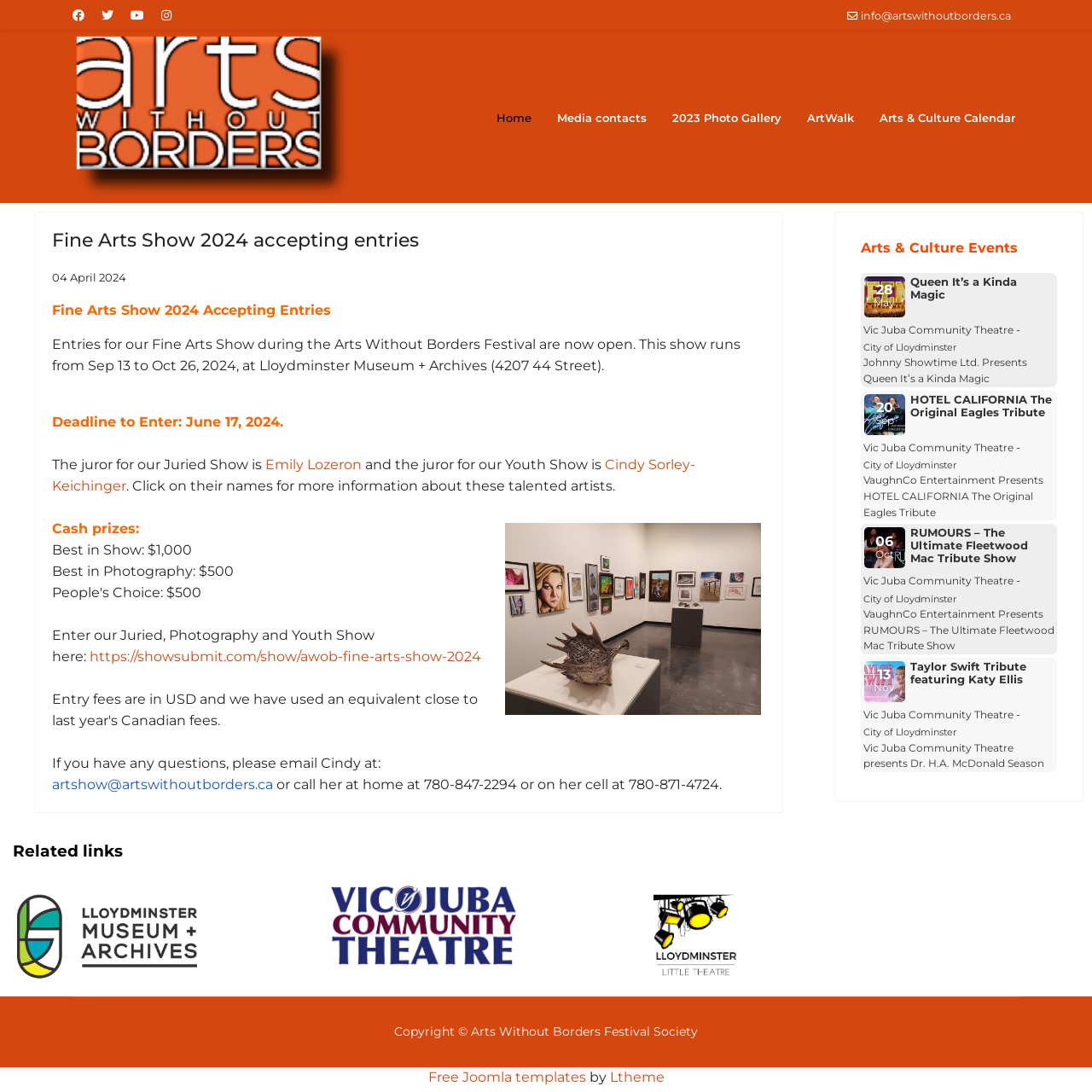Please provide a thorough description of the image inside the red frame.

The image features a logo or emblem for "Arts Without Borders," symbolizing the organization's commitment to promoting artistic expression and cultural exchange. The design likely emphasizes creativity and inclusivity, values central to the organization's mission. Positioned prominently, this logo serves as a visual anchor for visitors navigating the website, reinforcing the theme of art uniting diverse communities. The overall aesthetic suggests a blend of modernity and artistic flair, aiming to inspire interest in the various arts and culture events and initiatives offered by "Arts Without Borders."